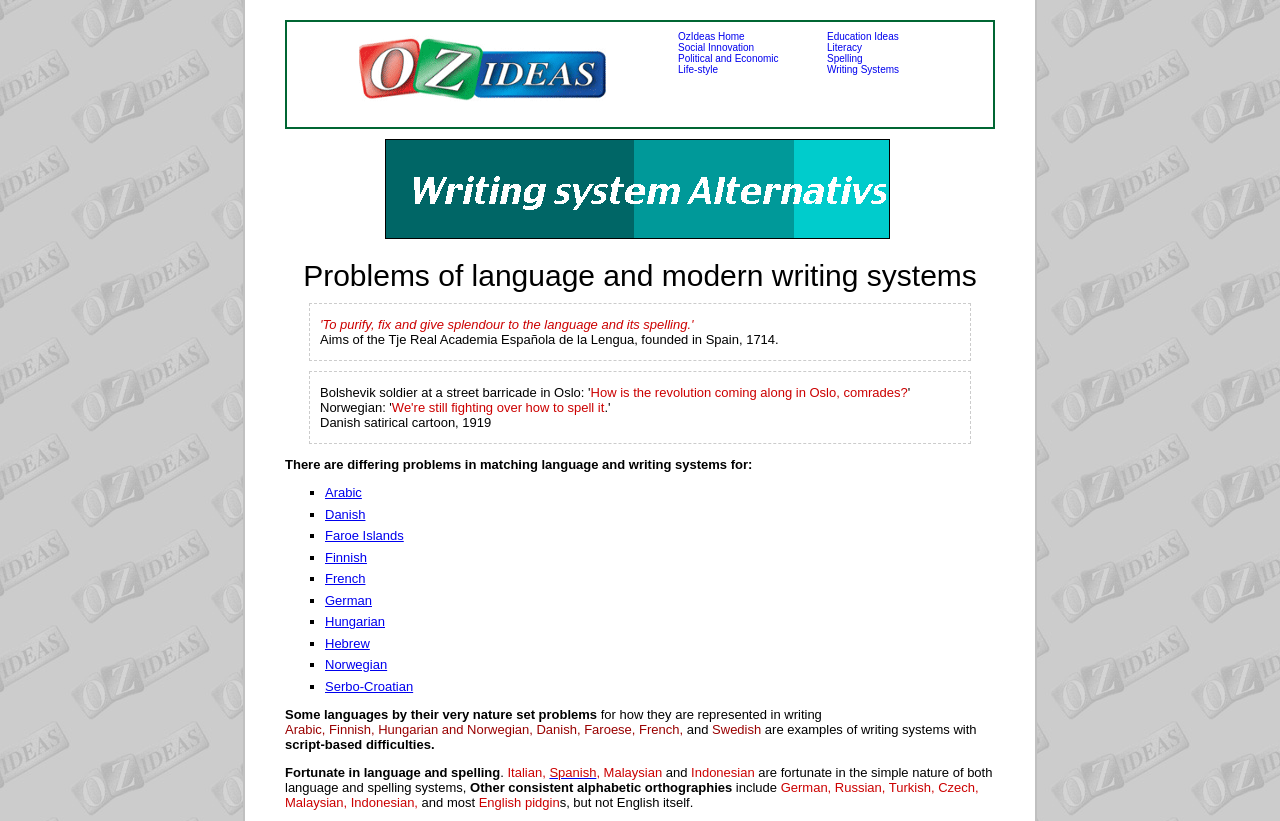Find and indicate the bounding box coordinates of the region you should select to follow the given instruction: "Click the 'Search' button".

None